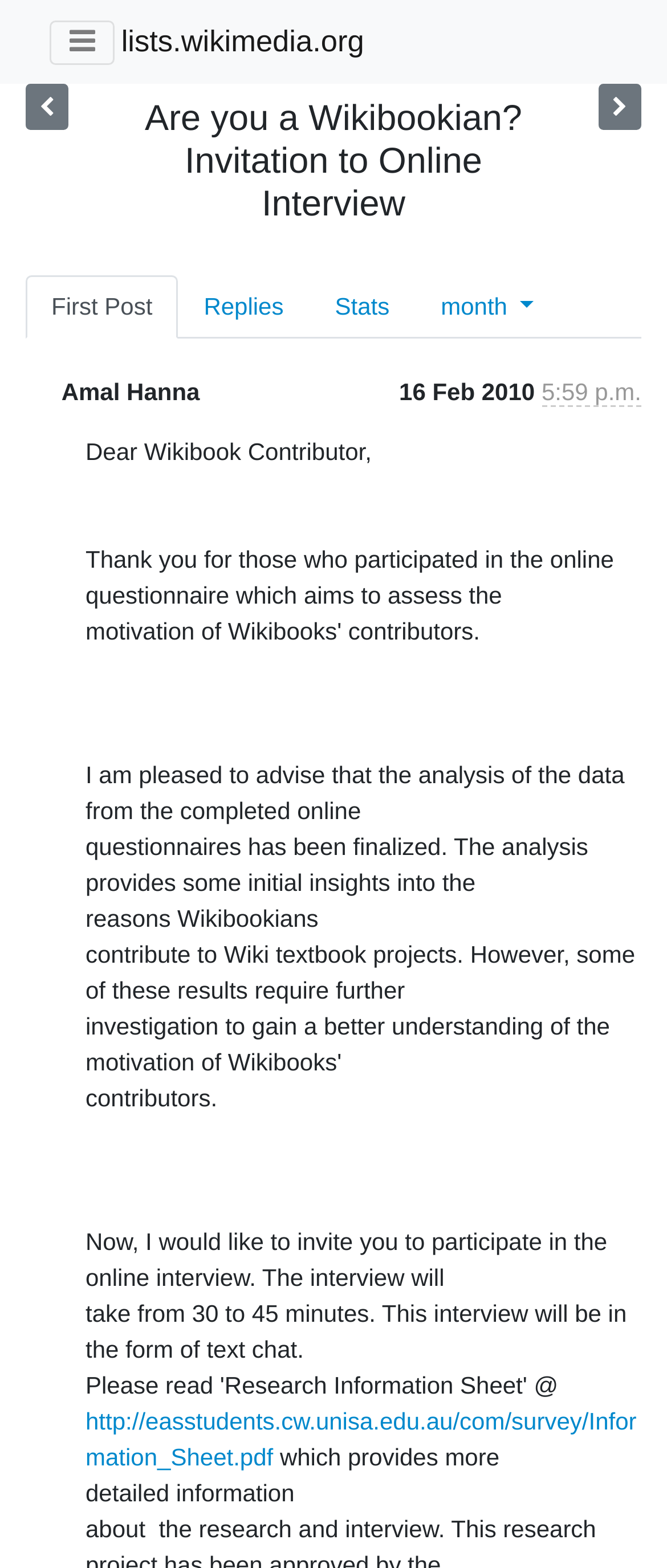Indicate the bounding box coordinates of the clickable region to achieve the following instruction: "Click the reply button."

[0.267, 0.175, 0.464, 0.215]